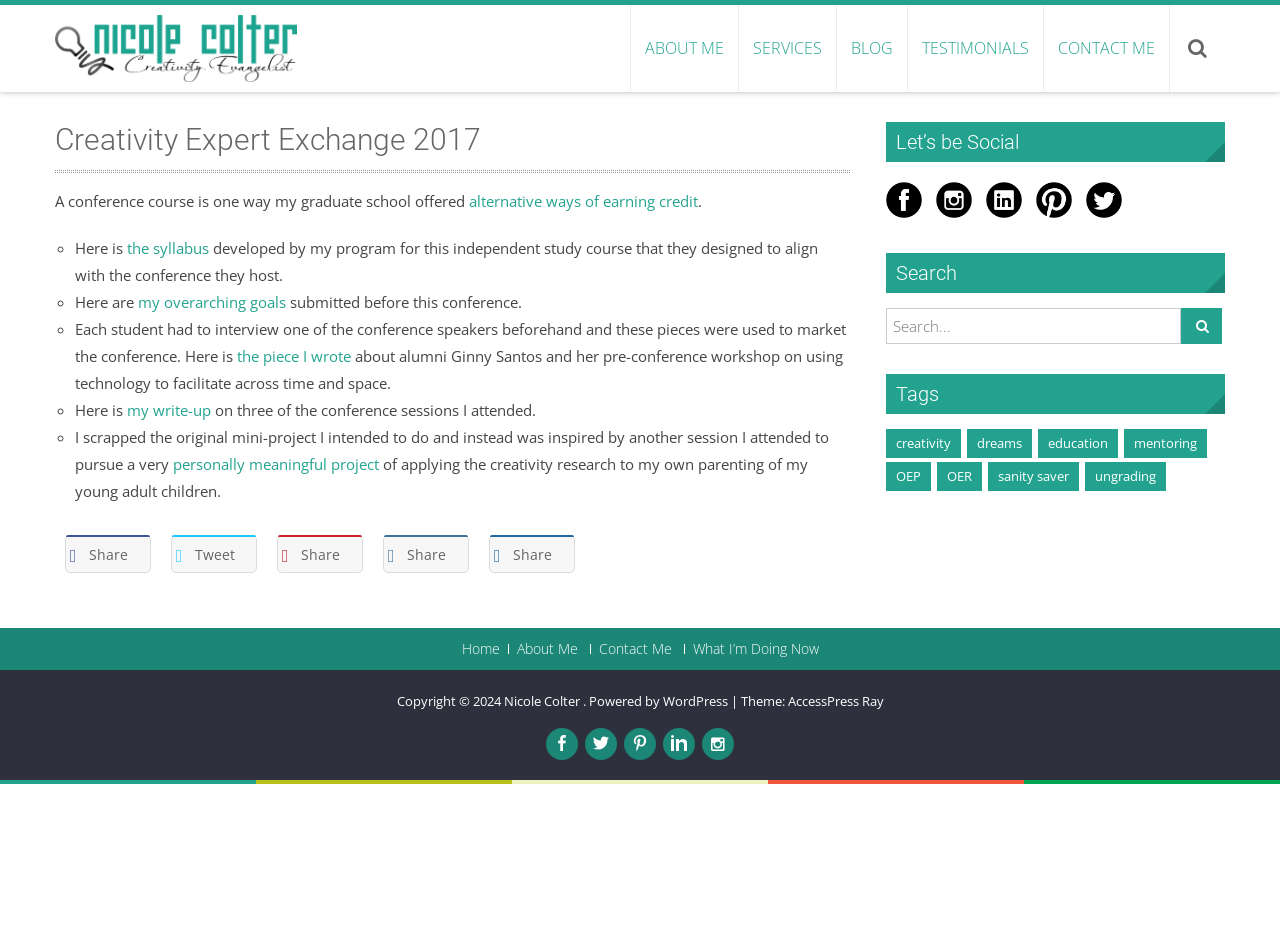What is the author's name?
Please give a detailed answer to the question using the information shown in the image.

The author's name can be found in the top-left corner of the webpage, where it says 'Creativity Expert Exchange 2017 - Nicole Colter'. It is also mentioned in the footer section, where it says 'Copyright © 2024 Nicole Colter'.